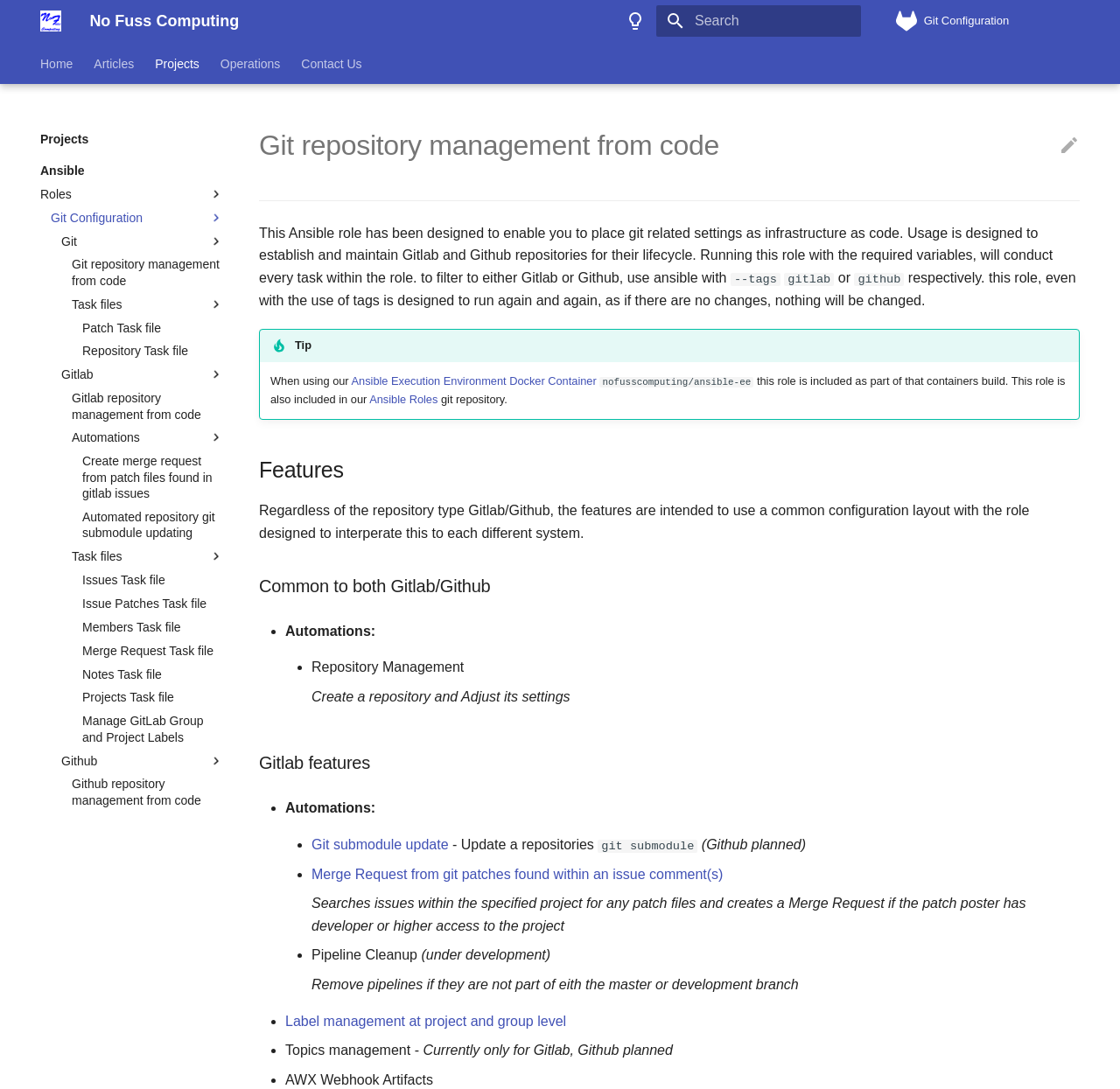Provide the bounding box coordinates for the UI element described in this sentence: "Mommywood". The coordinates should be four float values between 0 and 1, i.e., [left, top, right, bottom].

None